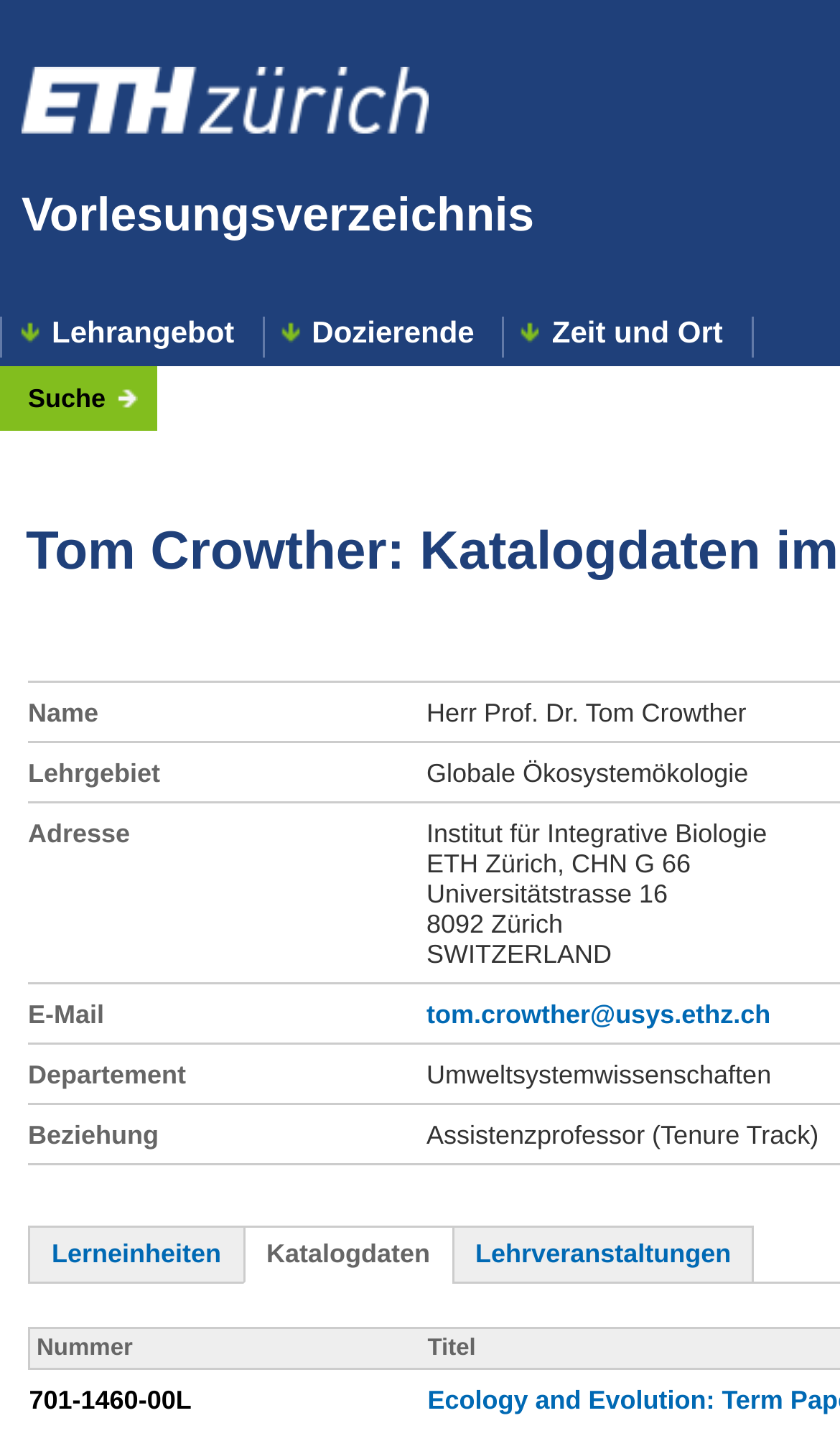Given the description parent_node: Share: aria-label="Twitter social link", predict the bounding box coordinates of the UI element. Ensure the coordinates are in the format (top-left x, top-left y, bottom-right x, bottom-right y) and all values are between 0 and 1.

None